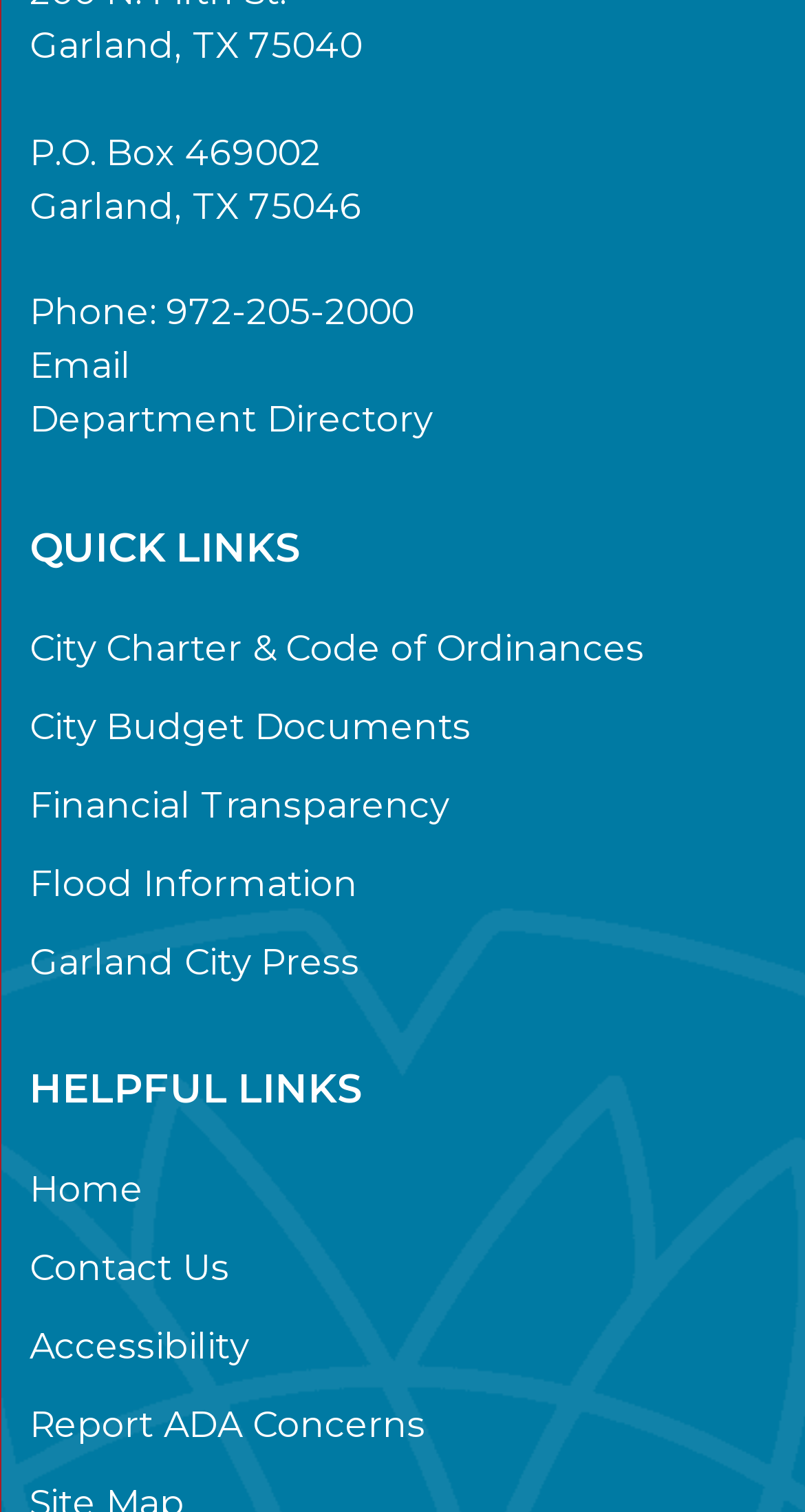How many regions are there on the webpage?
Refer to the image and give a detailed answer to the query.

I identified two regions on the webpage, 'QUICK LINKS' and 'HELPFUL LINKS', which are separated by a clear heading and contain different sets of links.